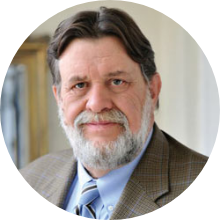What type of law does the firm specialize in?
Based on the image, give a concise answer in the form of a single word or short phrase.

Criminal defense, family law, and estate planning